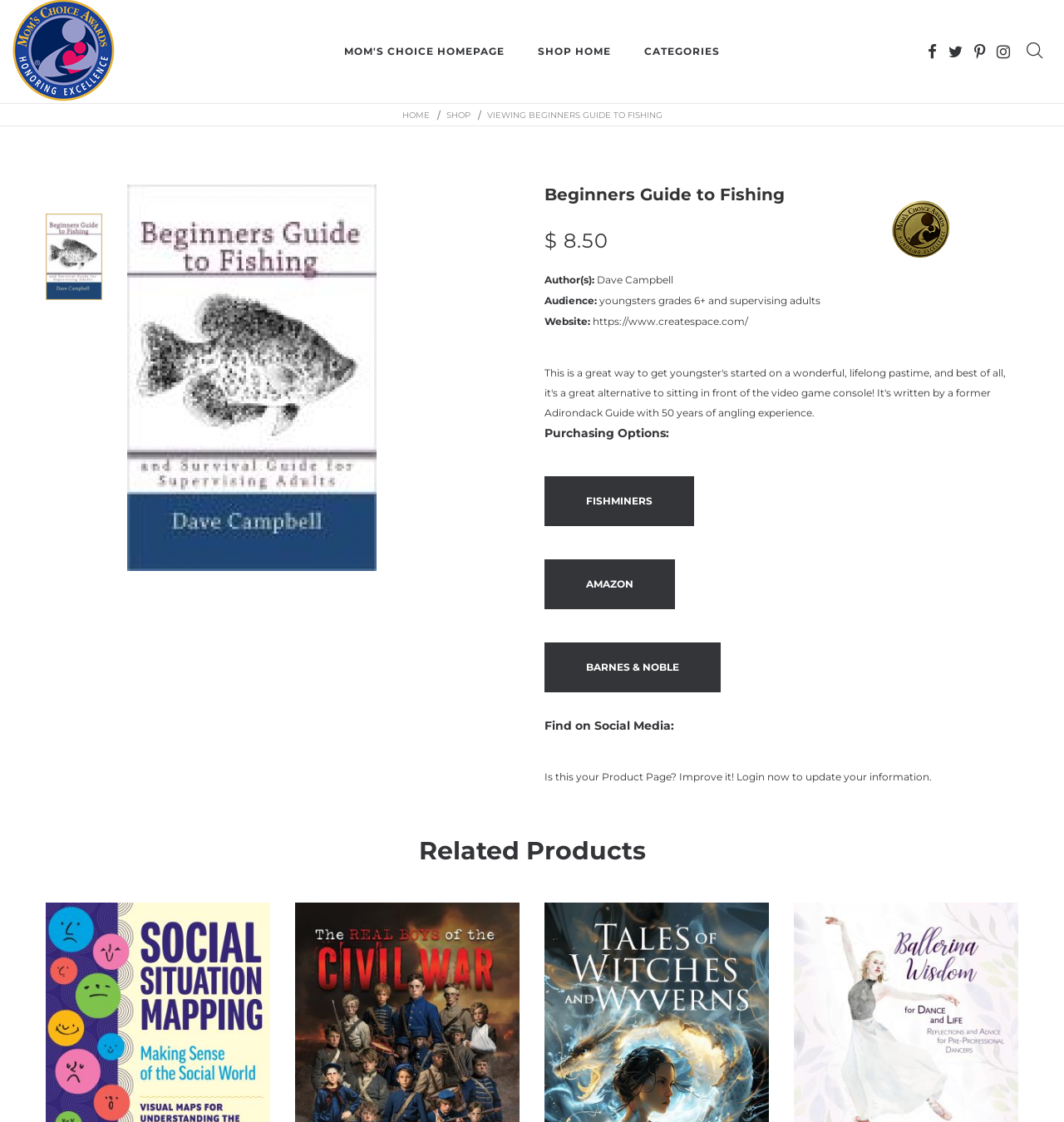What is the name of the product?
Based on the image, give a one-word or short phrase answer.

Beginners Guide to Fishing